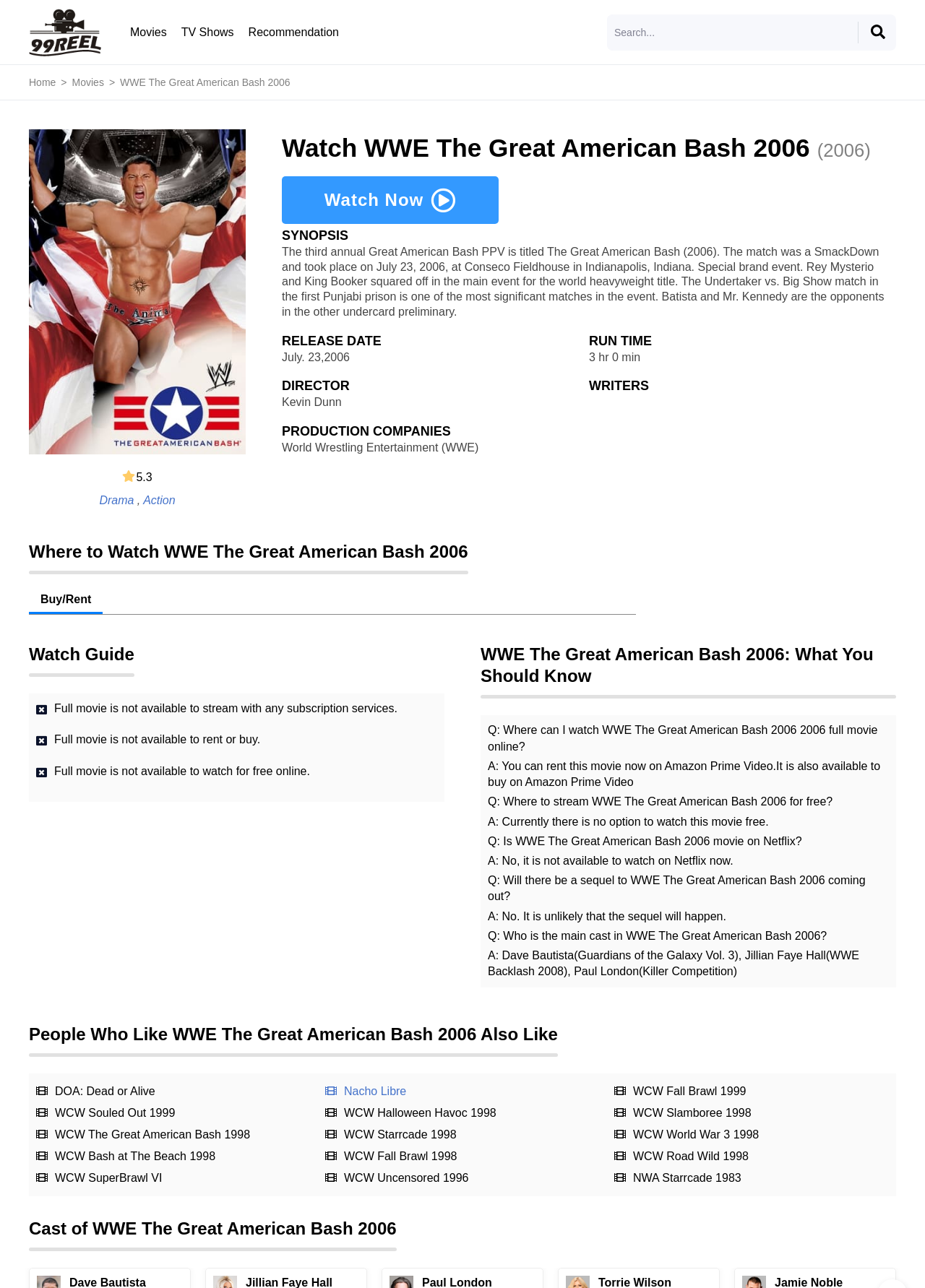Kindly provide the bounding box coordinates of the section you need to click on to fulfill the given instruction: "Check where to watch WWE The Great American Bash 2006".

[0.031, 0.42, 0.506, 0.445]